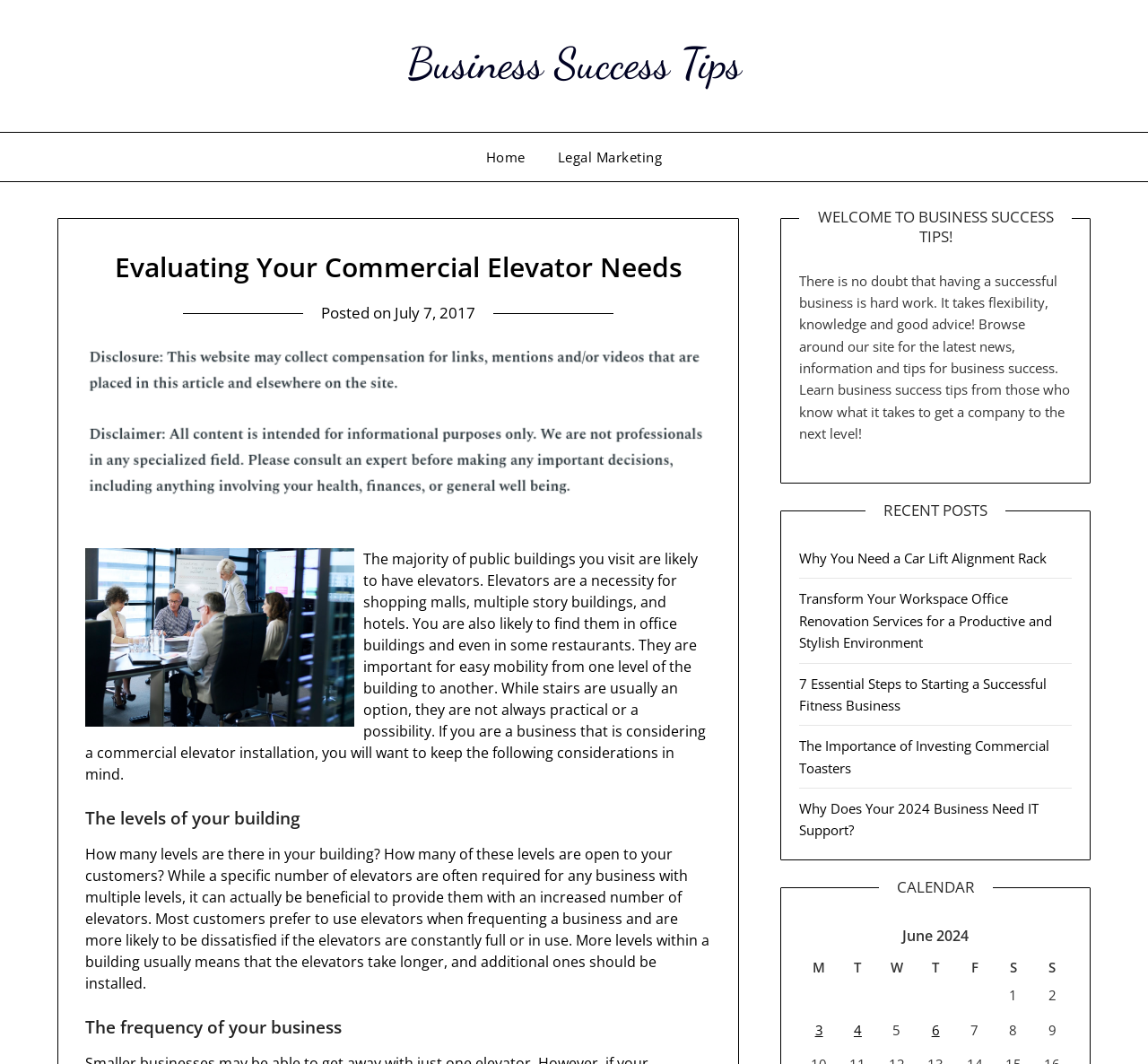Please specify the bounding box coordinates of the clickable region to carry out the following instruction: "Browse the 'Recent Posts' section". The coordinates should be four float numbers between 0 and 1, in the format [left, top, right, bottom].

[0.754, 0.471, 0.876, 0.489]